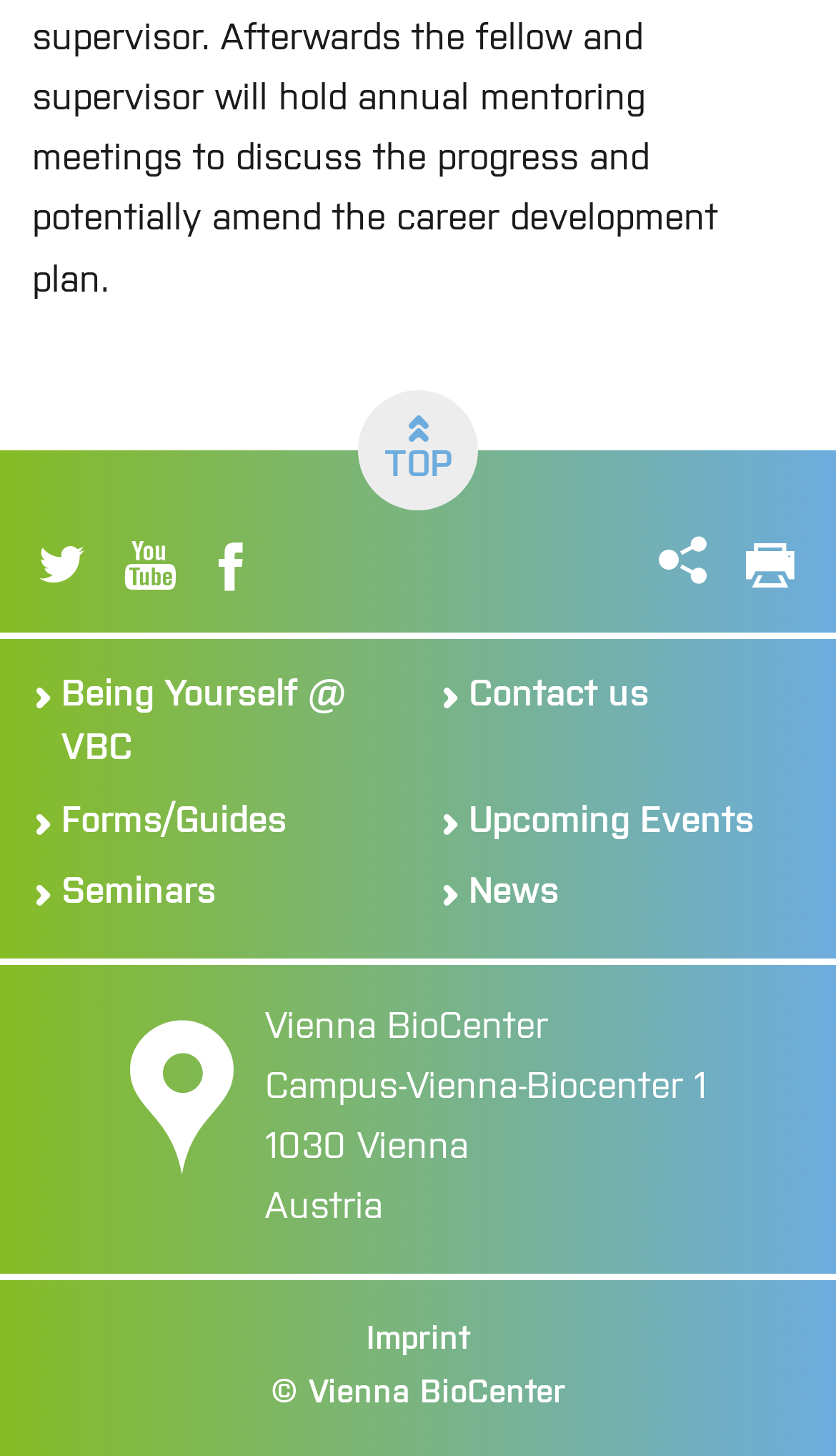Pinpoint the bounding box coordinates of the element that must be clicked to accomplish the following instruction: "Click on the Forms/Guides link". The coordinates should be in the format of four float numbers between 0 and 1, i.e., [left, top, right, bottom].

[0.013, 0.546, 0.369, 0.583]